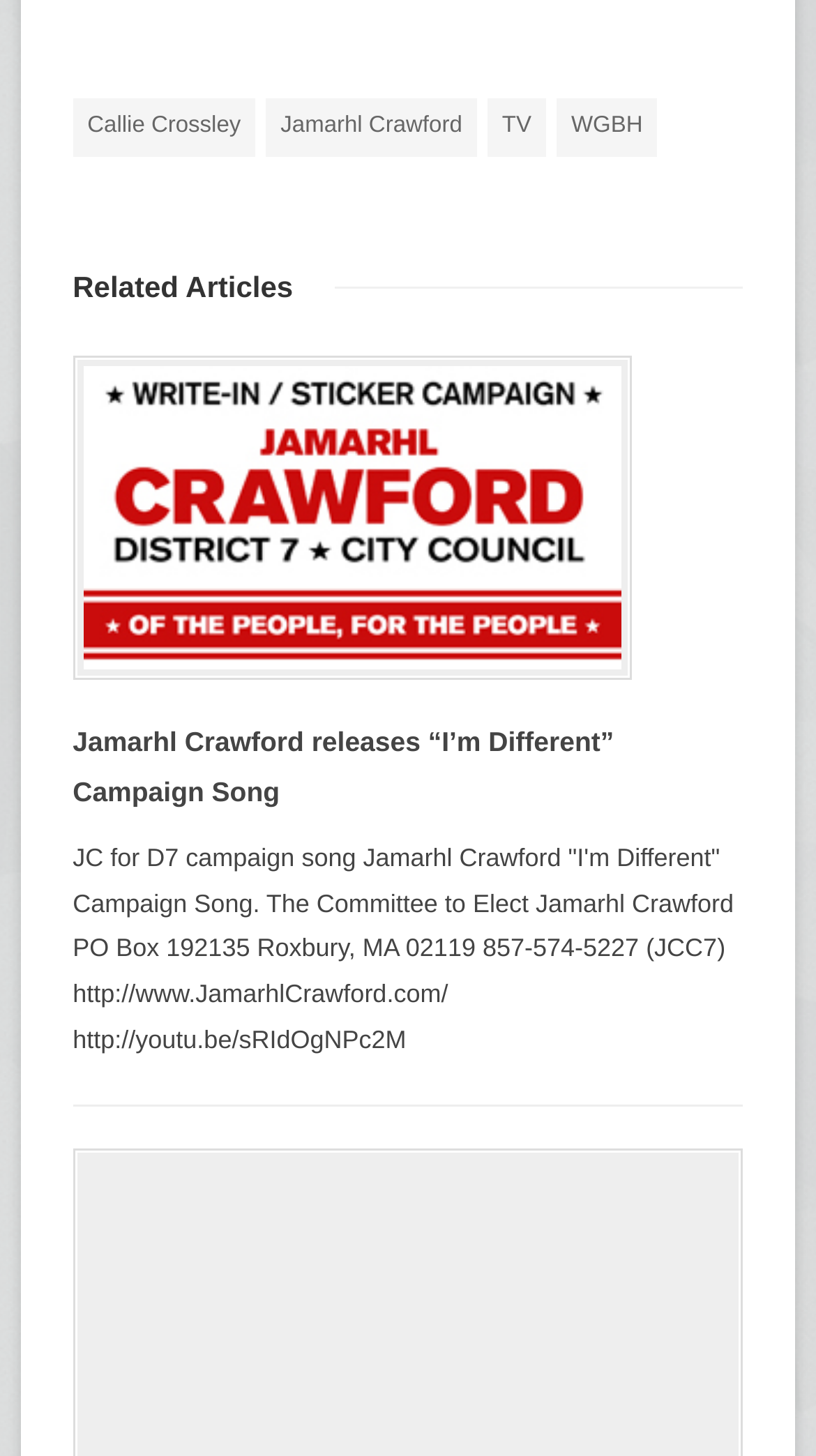What is the name of the first link?
Kindly answer the question with as much detail as you can.

The first link on the webpage is 'Callie Crossley', which can be found at the top left corner of the page with a bounding box of [0.089, 0.068, 0.313, 0.108].